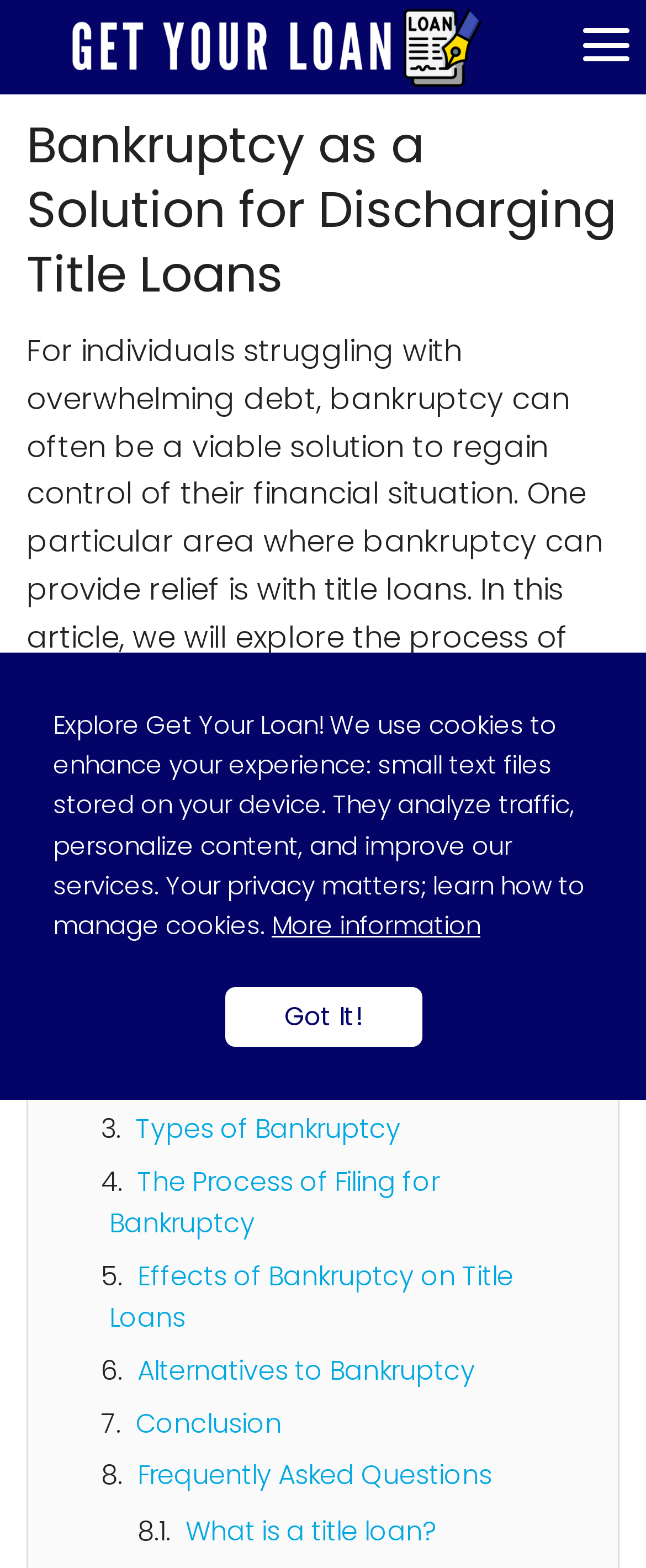Find the main header of the webpage and produce its text content.

Bankruptcy as a Solution for Discharging Title Loans